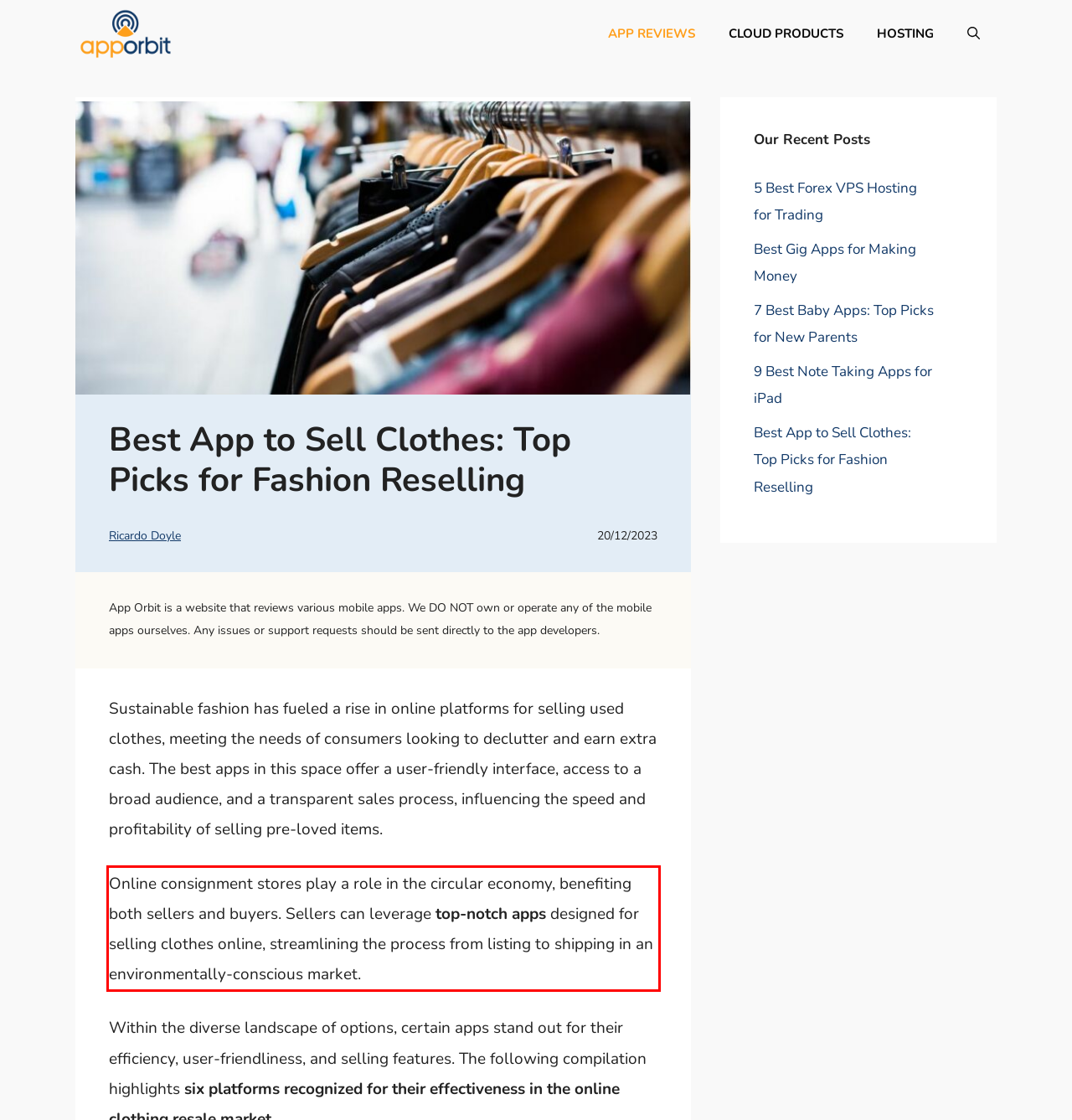You are provided with a webpage screenshot that includes a red rectangle bounding box. Extract the text content from within the bounding box using OCR.

Online consignment stores play a role in the circular economy, benefiting both sellers and buyers. Sellers can leverage top-notch apps designed for selling clothes online, streamlining the process from listing to shipping in an environmentally-conscious market.